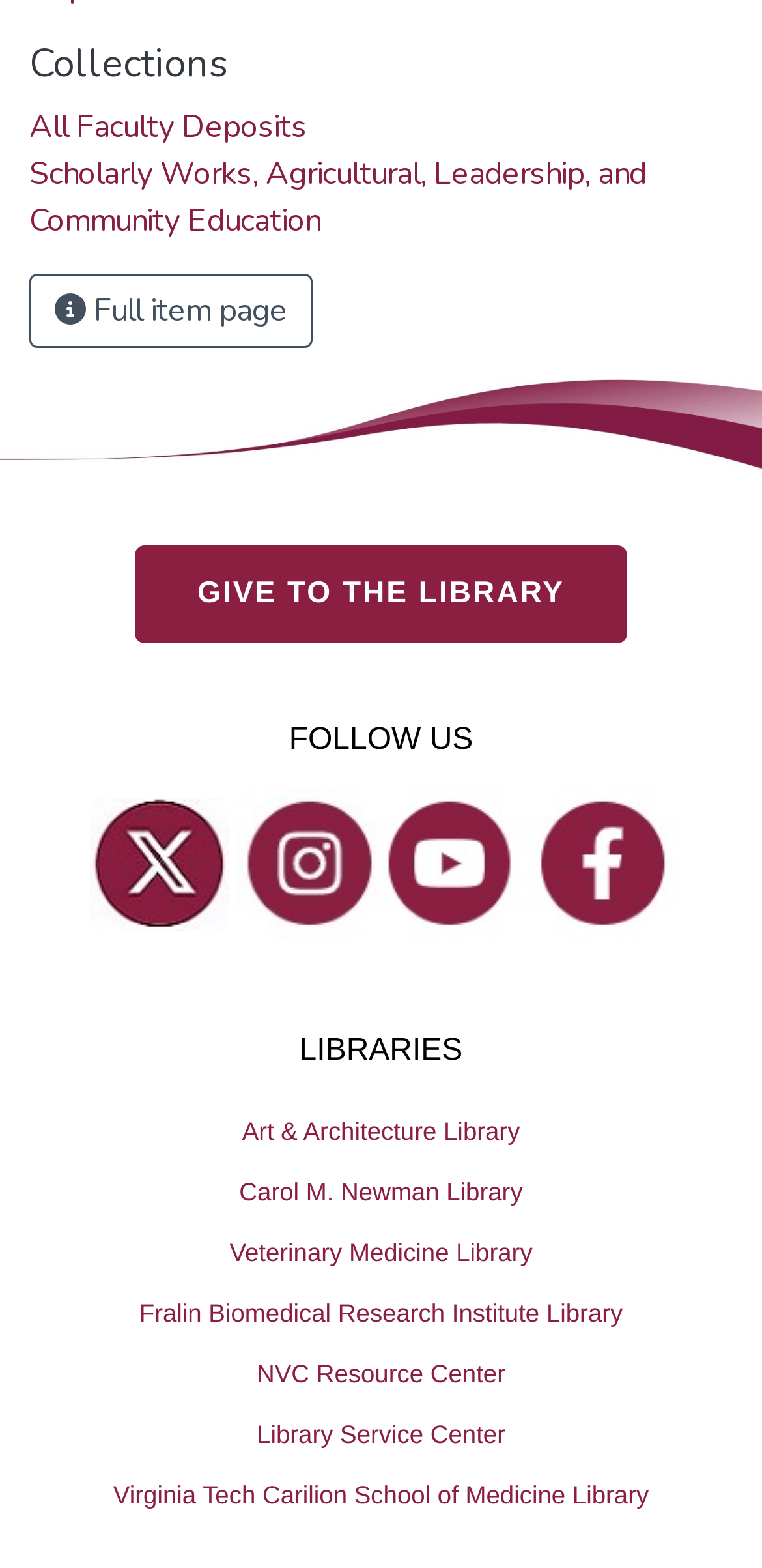Can you provide the bounding box coordinates for the element that should be clicked to implement the instruction: "View all faculty deposits"?

[0.038, 0.068, 0.403, 0.095]